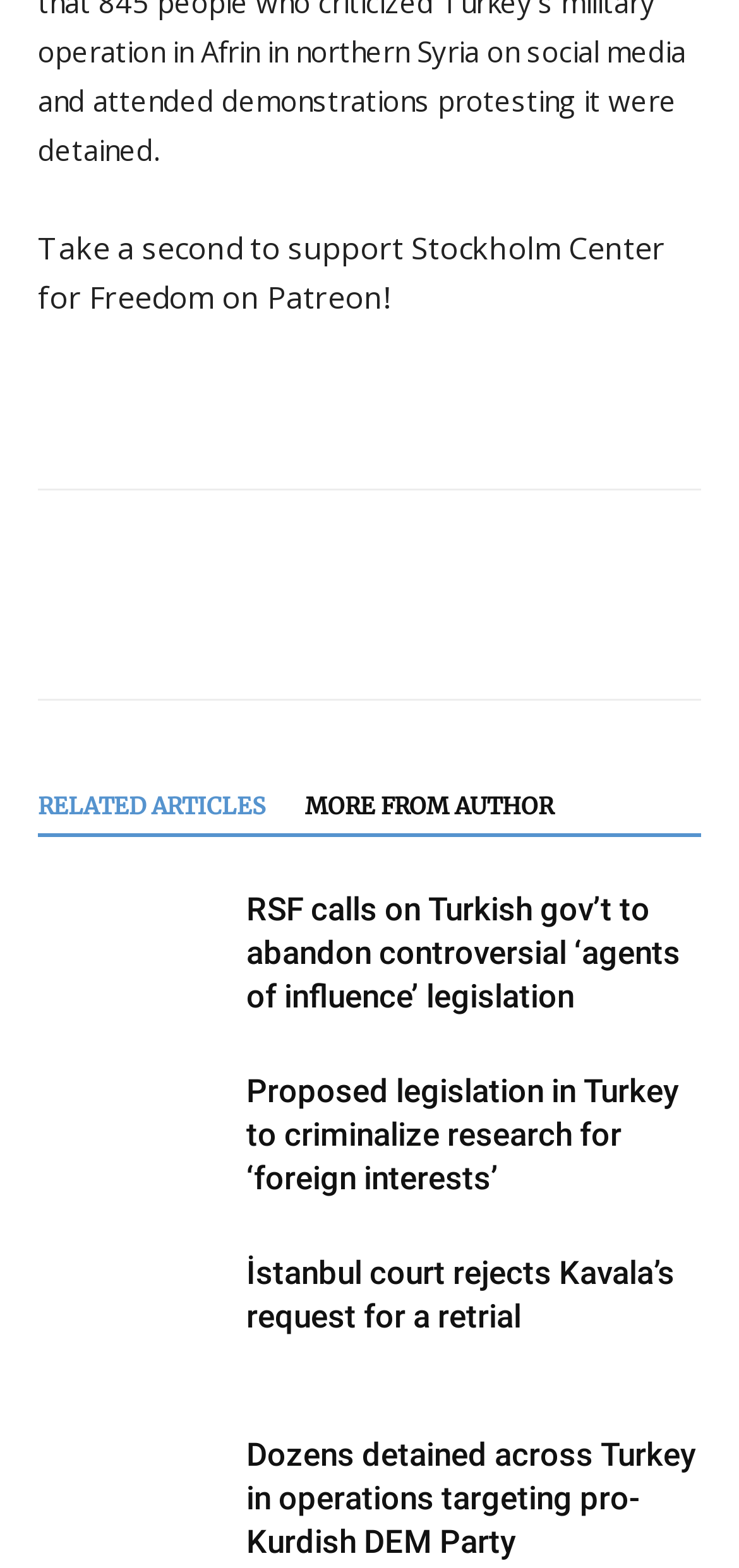Please specify the bounding box coordinates for the clickable region that will help you carry out the instruction: "Support Stockholm Center for Freedom on Patreon".

[0.051, 0.217, 0.949, 0.274]